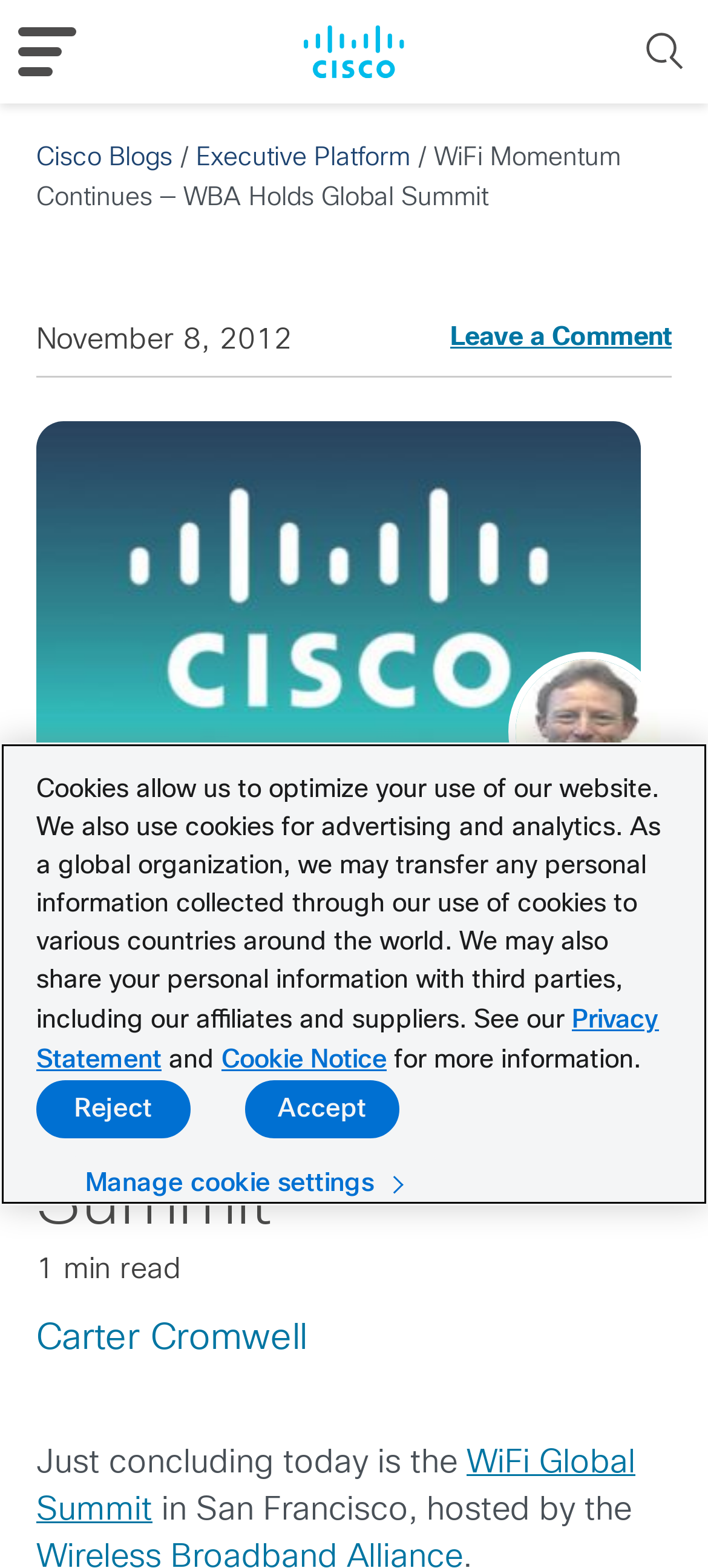Generate the text of the webpage's primary heading.

WiFi Momentum Continues — WBA Holds Global Summit